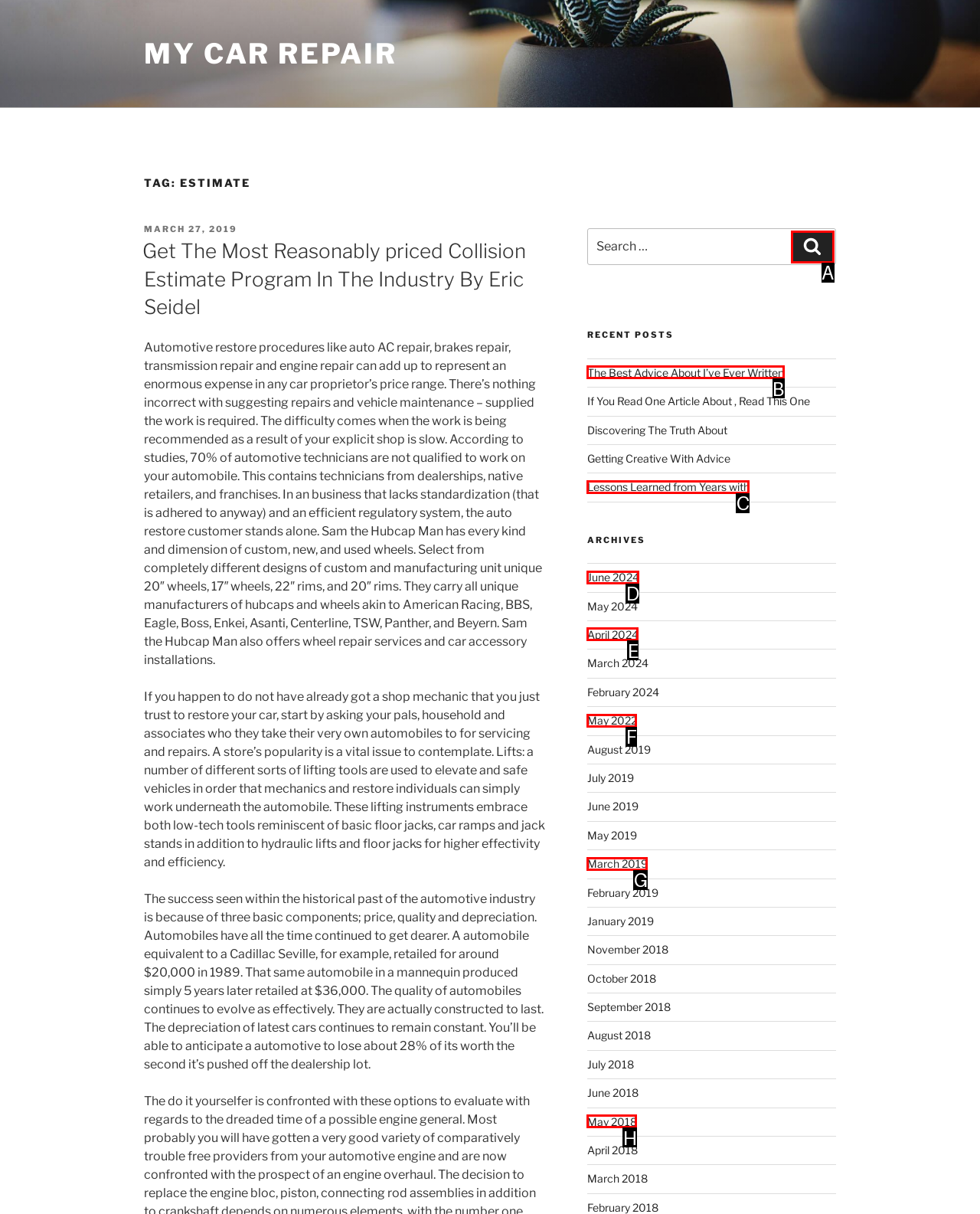Select the letter of the UI element that matches this task: Read the recent post 'The Best Advice About I’ve Ever Written'
Provide the answer as the letter of the correct choice.

B